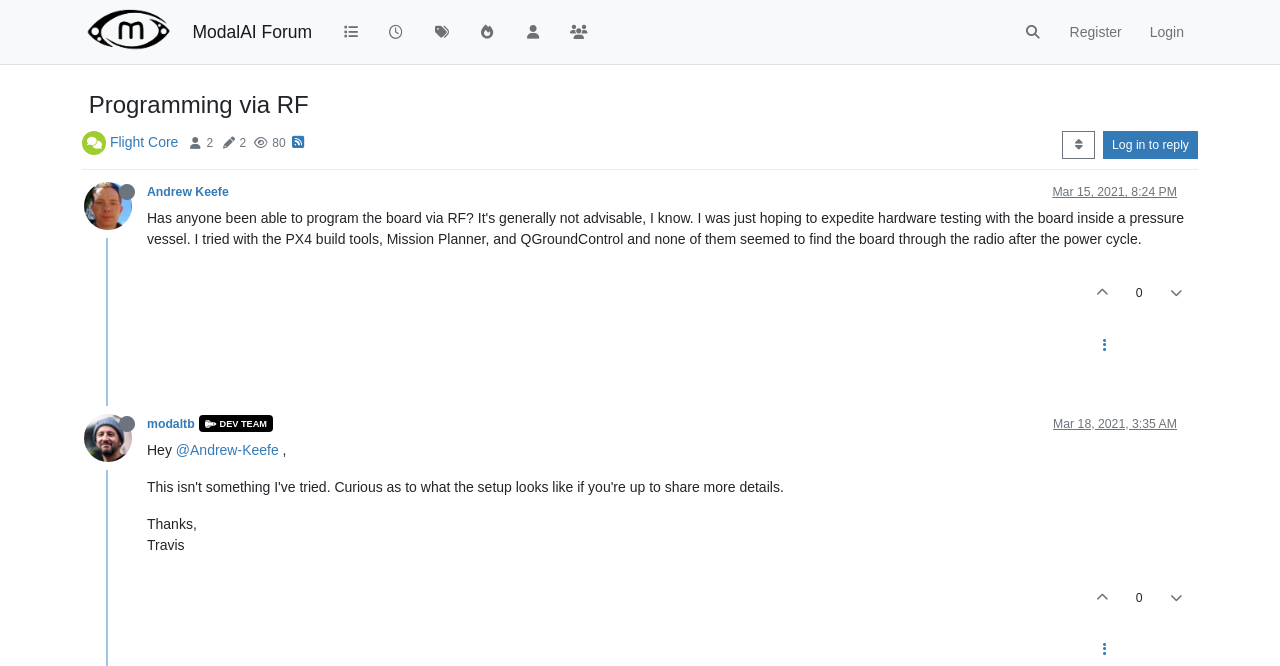Identify the bounding box coordinates of the area that should be clicked in order to complete the given instruction: "Register an account". The bounding box coordinates should be four float numbers between 0 and 1, i.e., [left, top, right, bottom].

[0.825, 0.02, 0.887, 0.076]